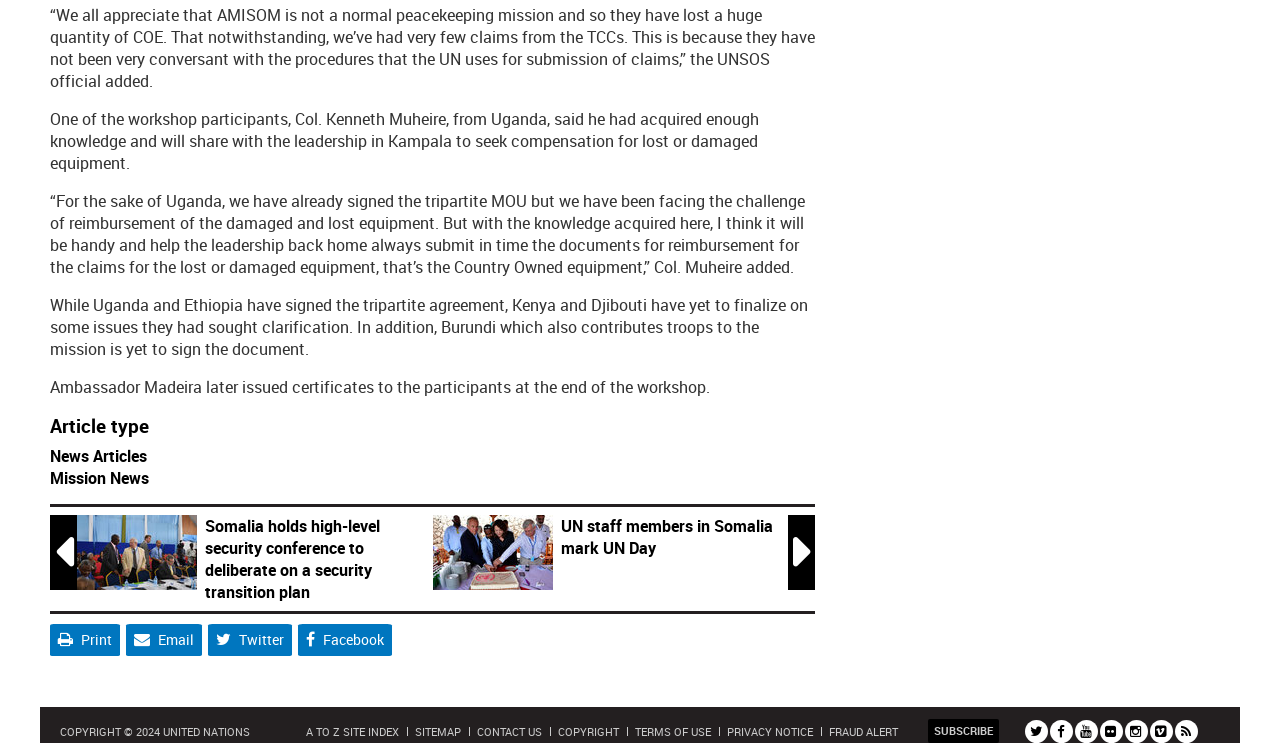What is the topic of the article?
Please ensure your answer to the question is detailed and covers all necessary aspects.

Based on the static text elements, it appears that the article is discussing the African Union Mission in Somalia (AMISOM) and the United Nations' claims process for lost or damaged equipment. The text mentions a workshop where participants learned about the claims process and how to submit documents for reimbursement.